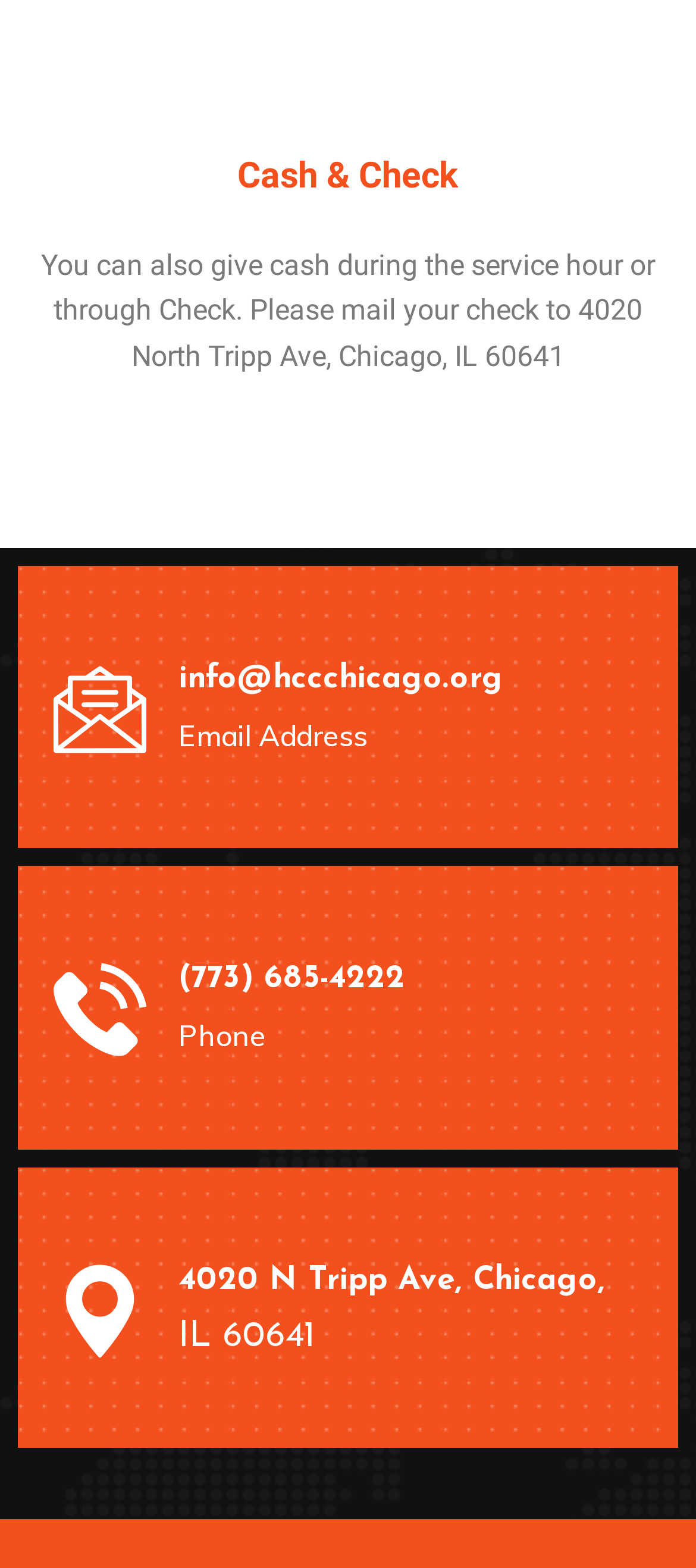What is the phone number to call?
Can you offer a detailed and complete answer to this question?

I found the phone number by looking at the link element with the text '(773) 685-4222' which is labeled as 'Phone'.